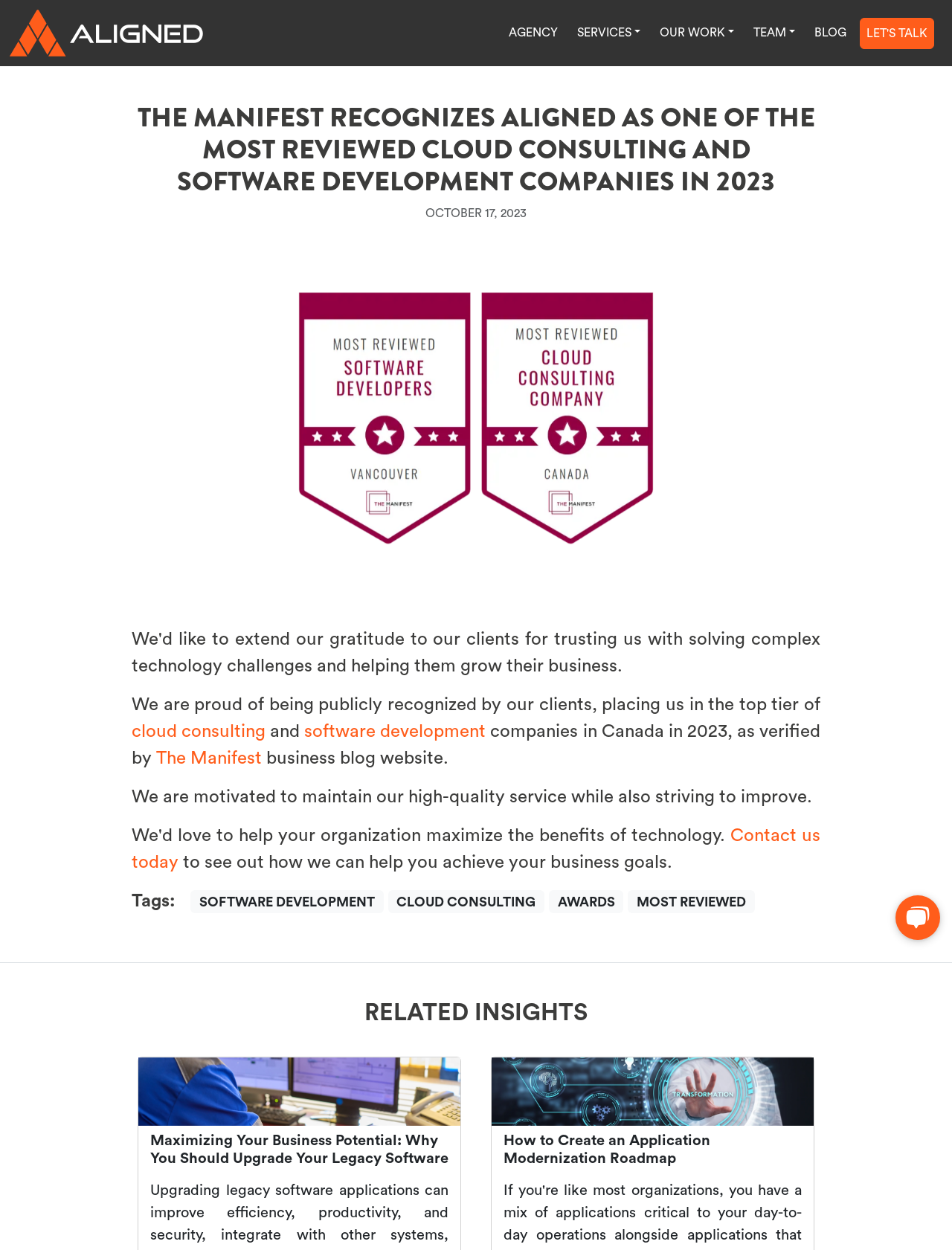Using the image as a reference, answer the following question in as much detail as possible:
What is the topic of the 'RELATED INSIGHTS' section?

The topic of the 'RELATED INSIGHTS' section can be determined by looking at the links and headings in that section, which suggest that it provides related insights and articles on software development and cloud consulting, such as 'Maximizing Your Business Potential: Why You Should Upgrade Your Legacy Software' and 'How to Create an Application Modernization Roadmap'.